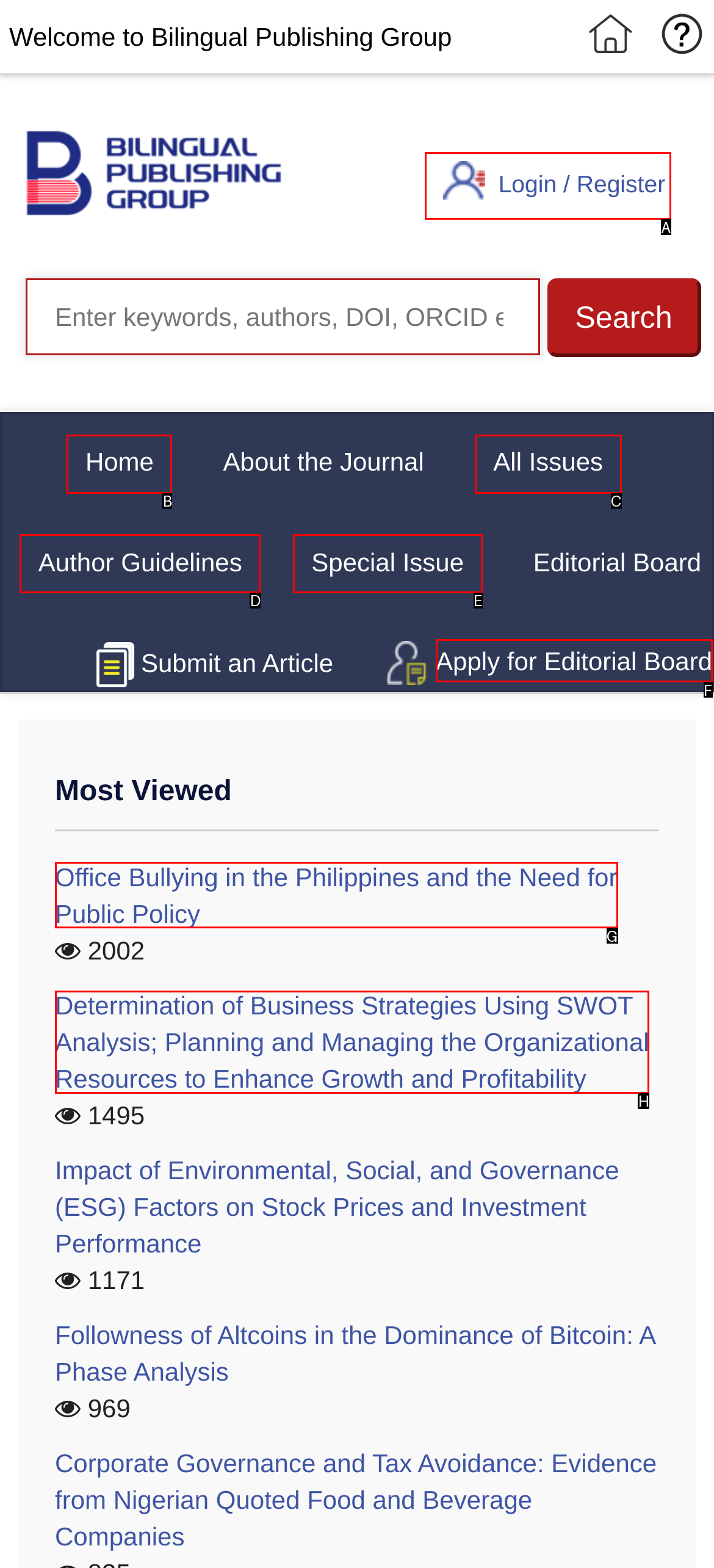Identify the letter of the UI element I need to click to carry out the following instruction: View the most viewed articles

G